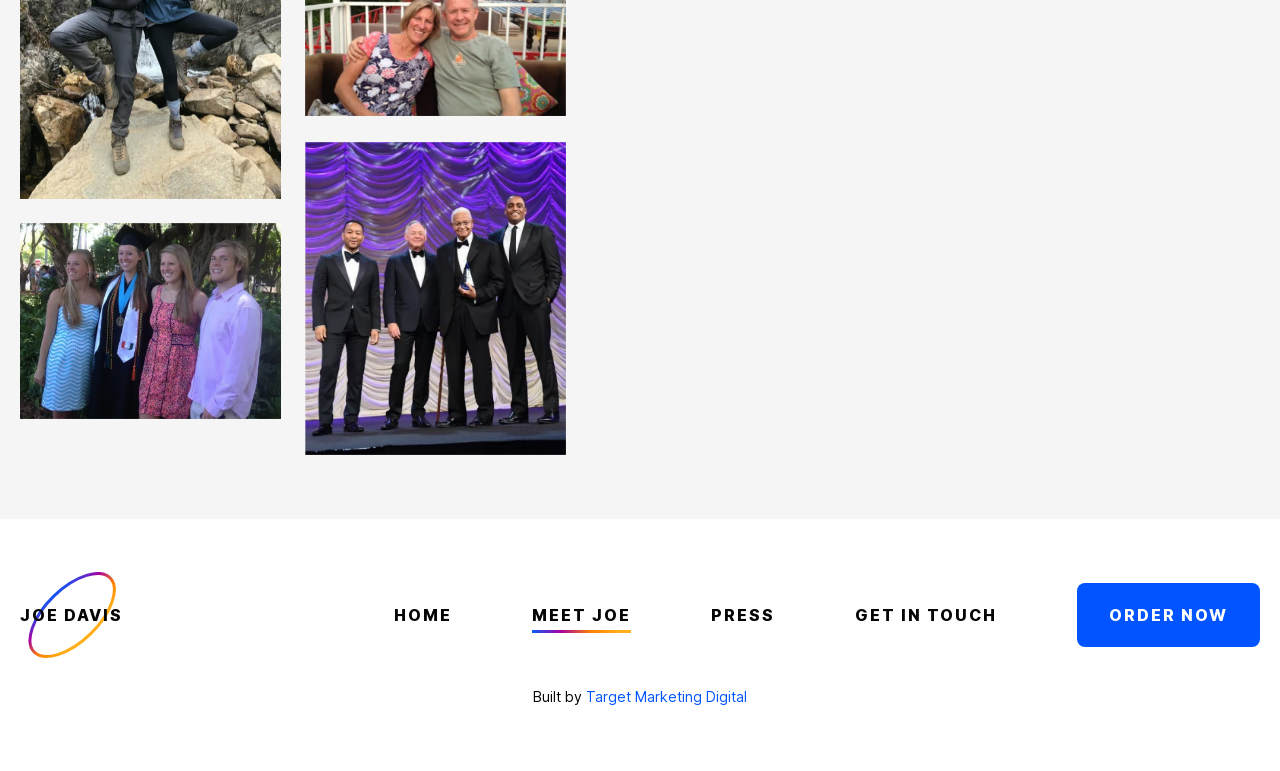Determine the bounding box coordinates of the clickable area required to perform the following instruction: "order now". The coordinates should be represented as four float numbers between 0 and 1: [left, top, right, bottom].

[0.841, 0.756, 0.984, 0.839]